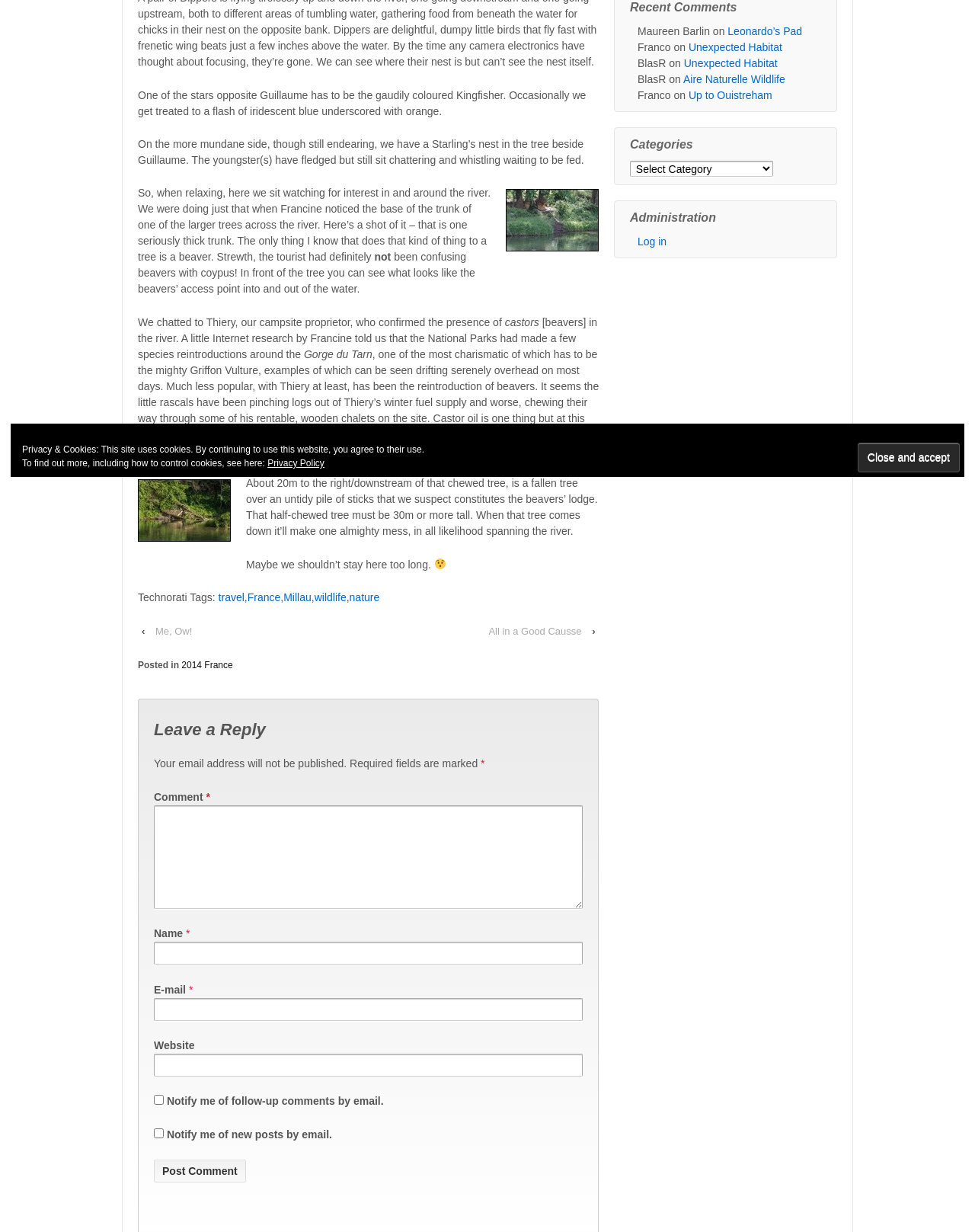Using the provided element description, identify the bounding box coordinates as (top-left x, top-left y, bottom-right x, bottom-right y). Ensure all values are between 0 and 1. Description: parent_node: Website name="url"

[0.158, 0.855, 0.598, 0.874]